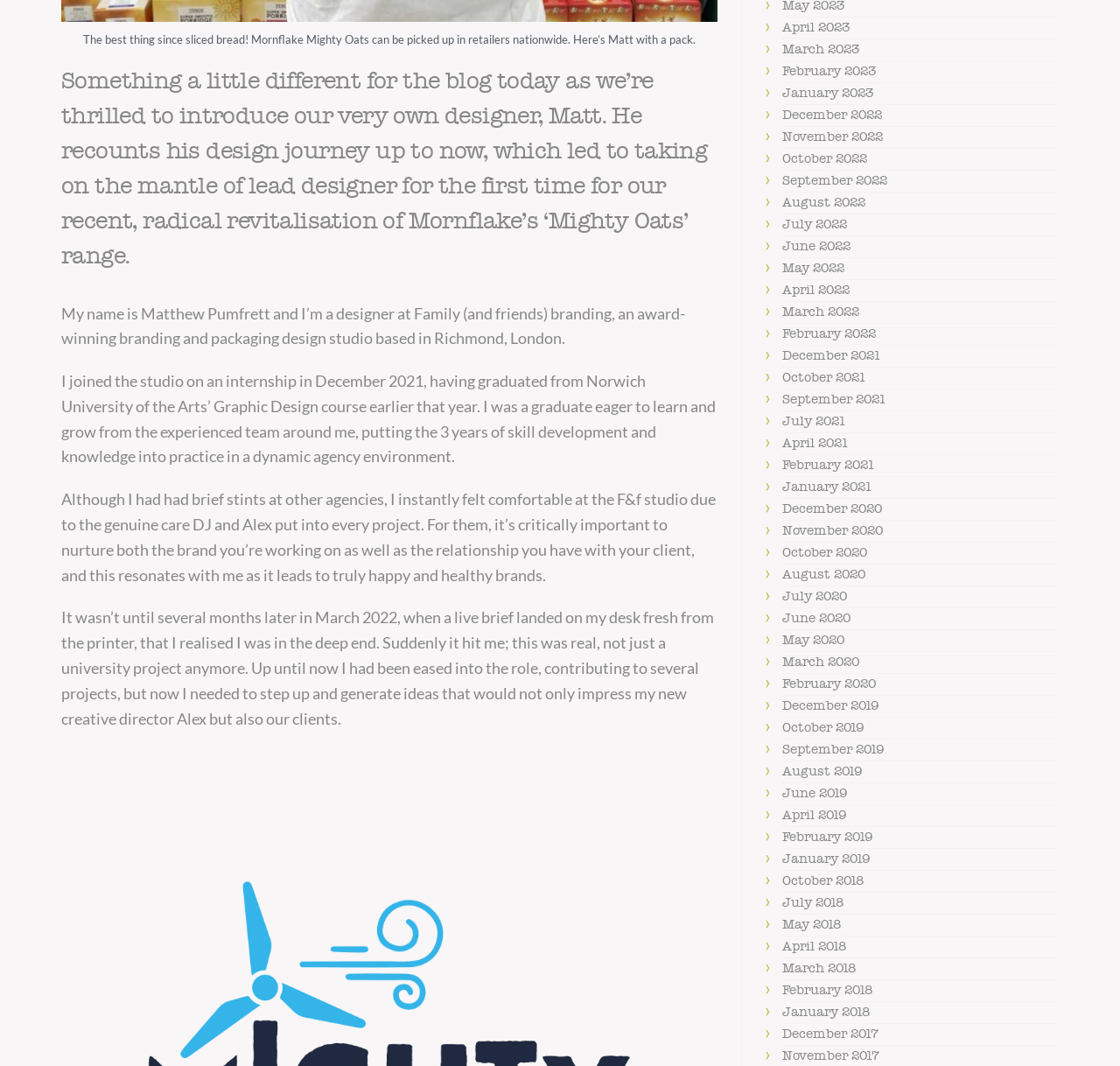Please find the bounding box coordinates of the element's region to be clicked to carry out this instruction: "View the 'Mighty Oats' range design journey".

[0.055, 0.284, 0.612, 0.326]